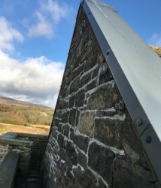What is the environment surrounding the castle?
Refer to the image and provide a one-word or short phrase answer.

Rural